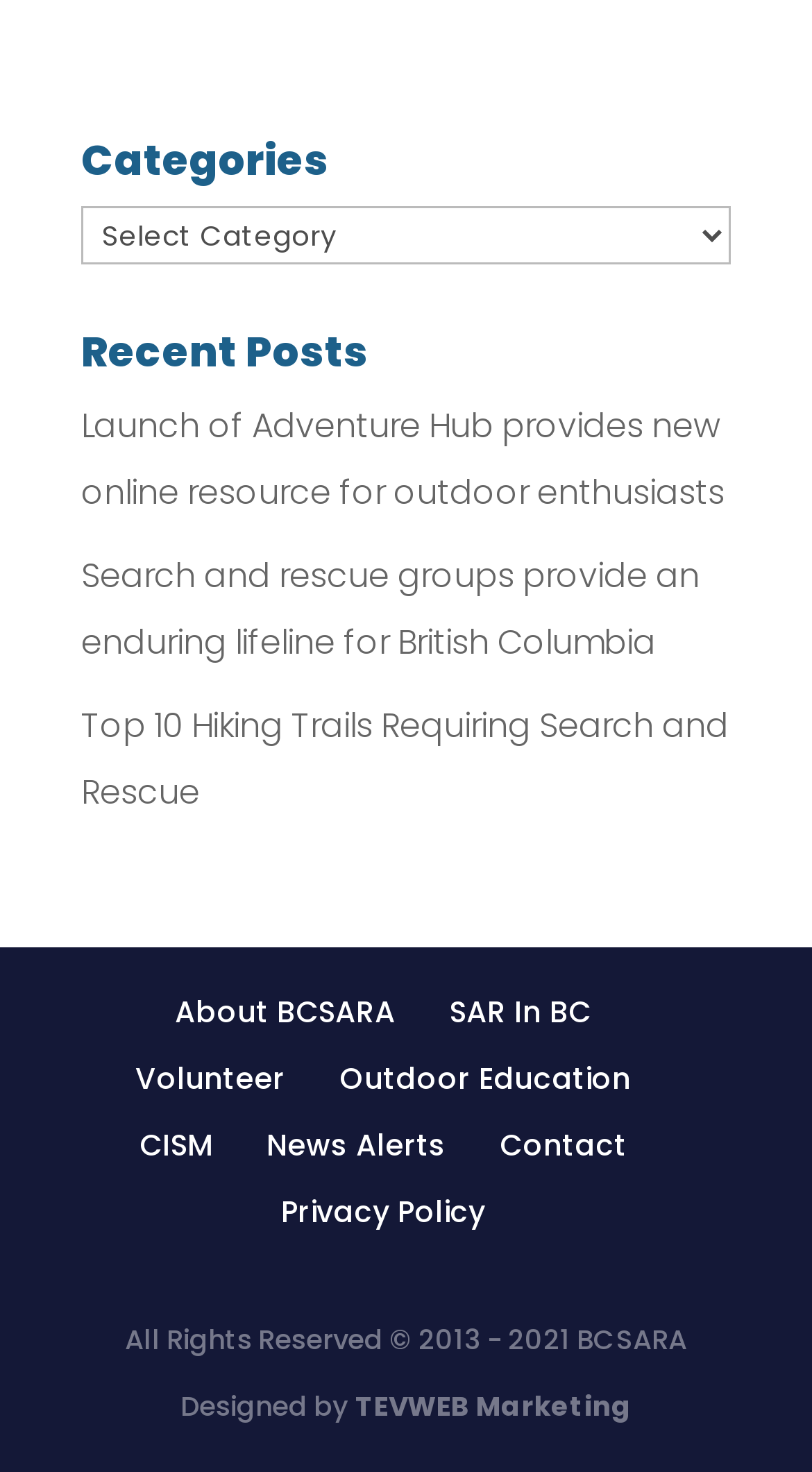Identify the bounding box coordinates for the UI element described as follows: "Contact". Ensure the coordinates are four float numbers between 0 and 1, formatted as [left, top, right, bottom].

[0.615, 0.763, 0.772, 0.791]